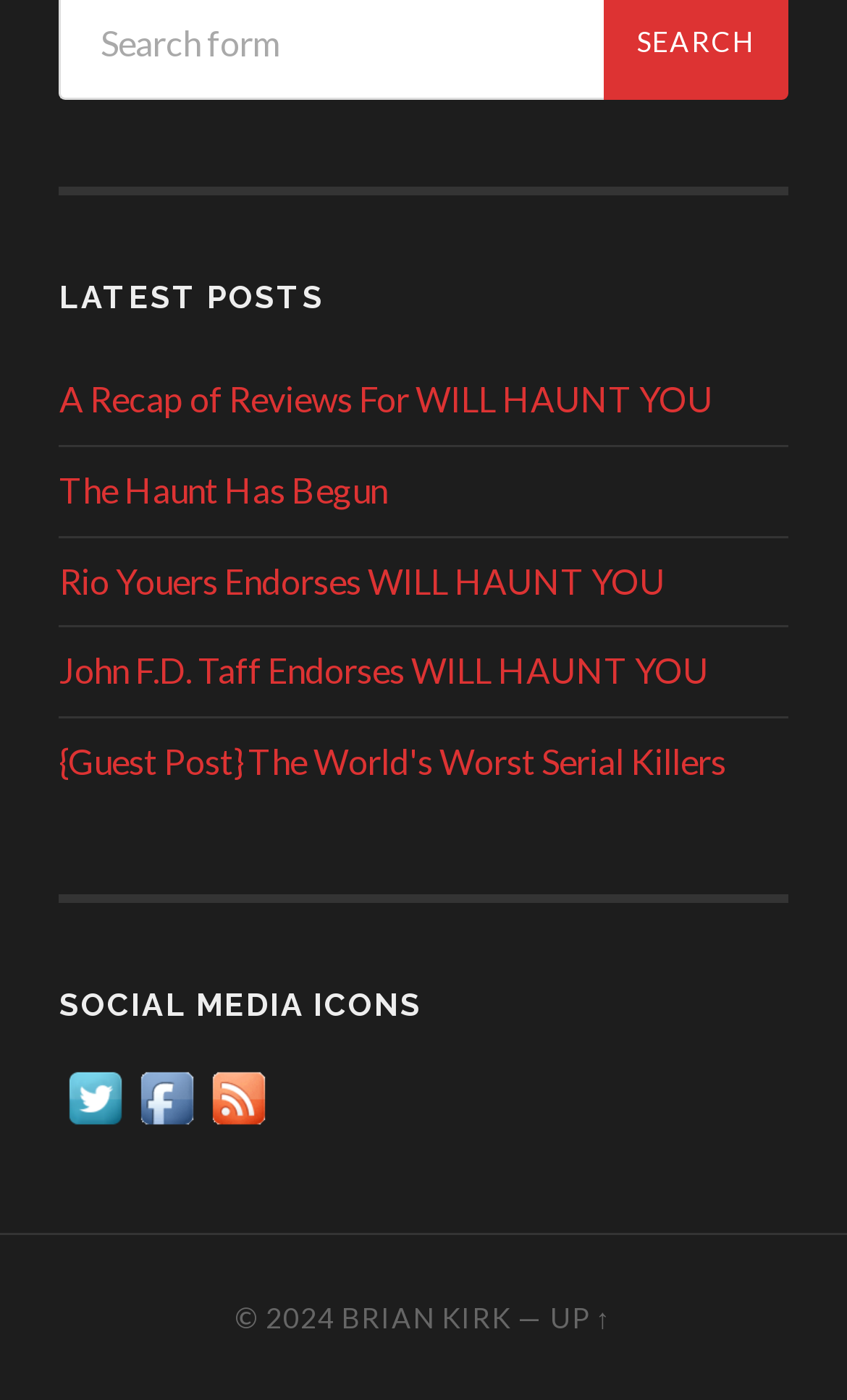Using the provided element description "Brian Kirk", determine the bounding box coordinates of the UI element.

[0.403, 0.928, 0.603, 0.953]